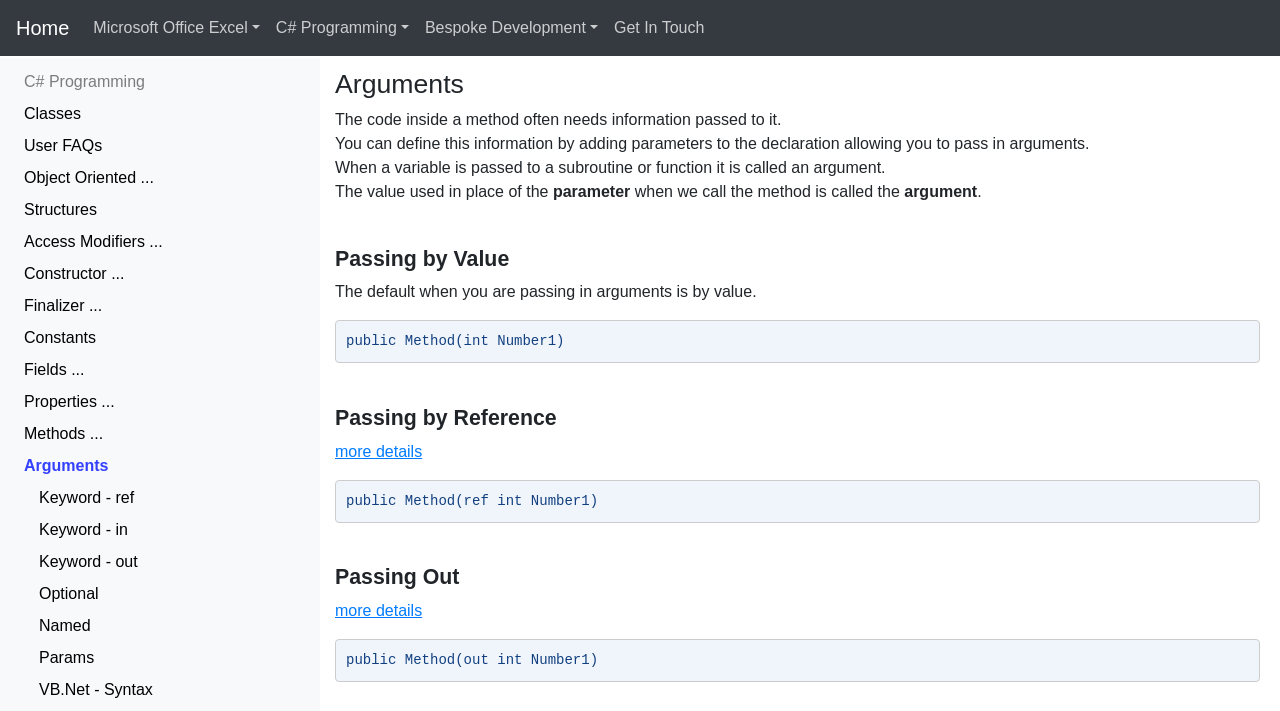Craft a detailed narrative of the webpage's structure and content.

This webpage is about Microsoft Office add-ins and consultancy, catering to both users and developers. At the top, there is a navigation menu with five links: "Home", "Microsoft Office Excel", "C# Programming", "Bespoke Development", and "Get In Touch". Below the navigation menu, there is a secondary menu with nine links related to C# programming, including "C# Programming", "Classes", "User FAQs", and others.

The main content of the webpage is divided into sections, each with a heading. The first section is titled "Arguments" and provides an introduction to passing information to methods. There are three paragraphs of text explaining the concept of arguments and parameters.

Below the introductory section, there are three subsections: "Passing by Value", "Passing by Reference", and "Passing Out". Each subsection has a heading and a brief explanation, with some code examples. The "Passing by Reference" and "Passing Out" subsections also have links to "more details".

Throughout the webpage, there are no images, but there are many links and headings that provide a clear structure to the content. The layout is organized, making it easy to navigate and read.